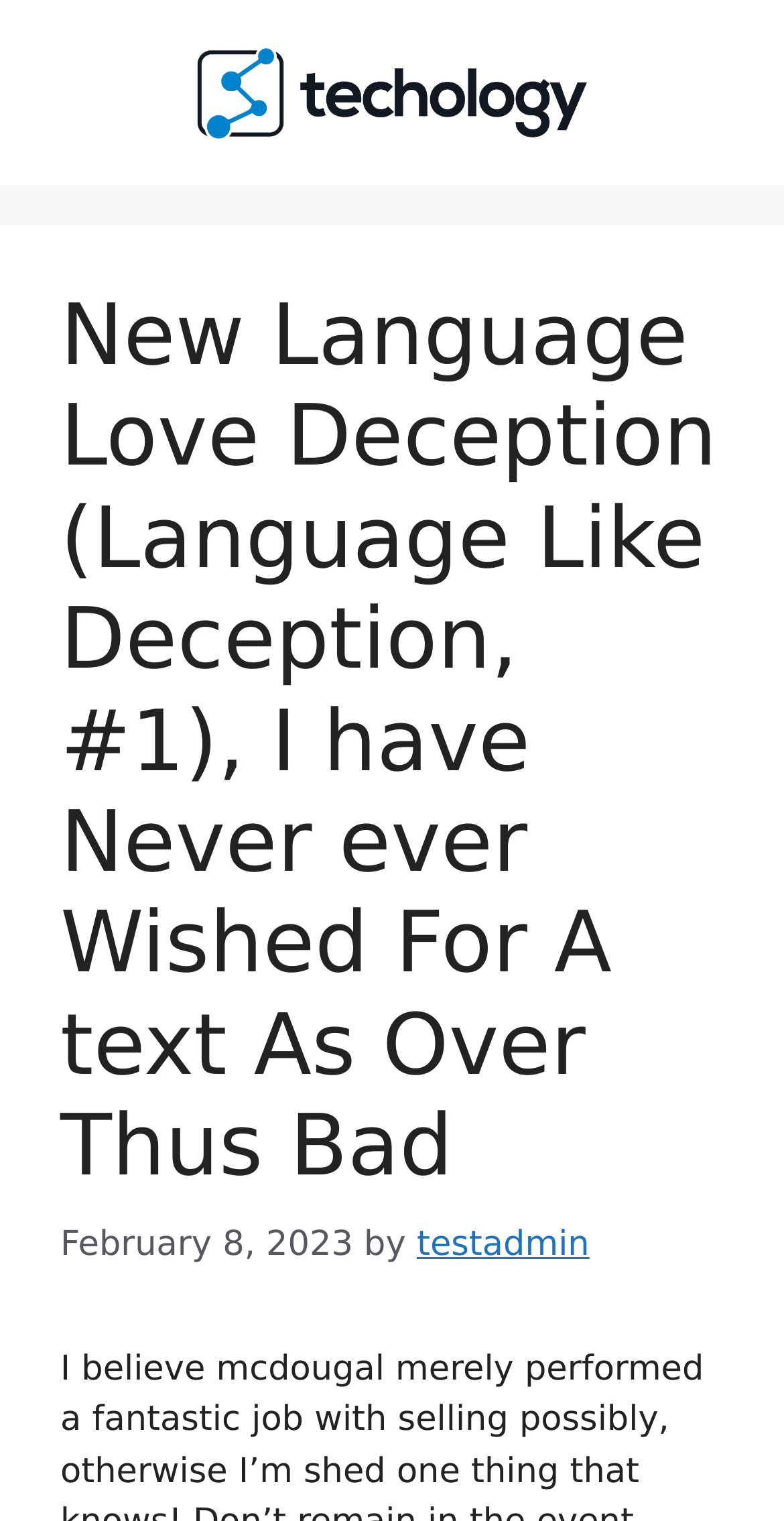Answer briefly with one word or phrase:
What is the category of the content?

Site